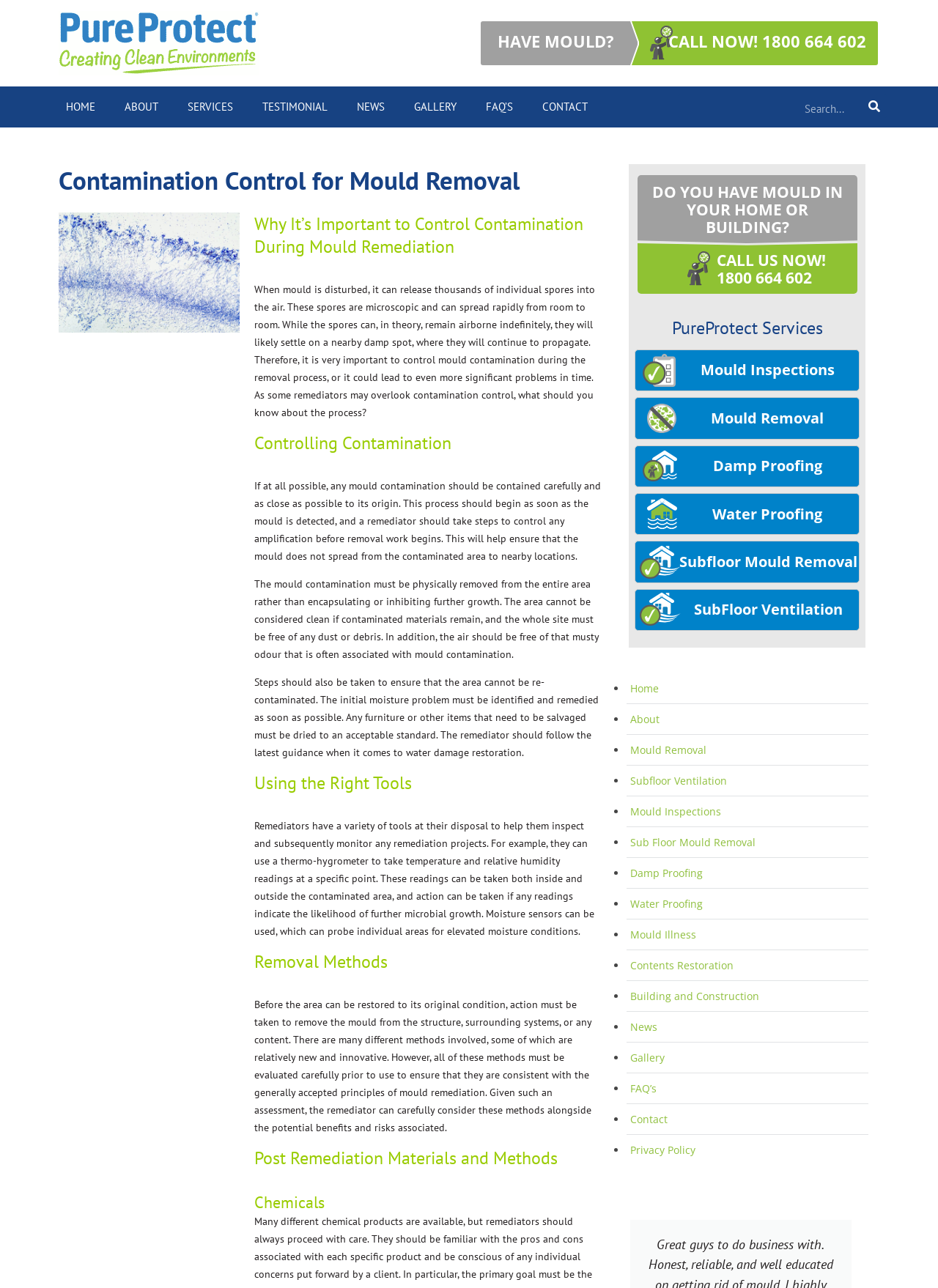Calculate the bounding box coordinates for the UI element based on the following description: "Subfloor Mould Removal". Ensure the coordinates are four float numbers between 0 and 1, i.e., [left, top, right, bottom].

[0.677, 0.42, 0.917, 0.453]